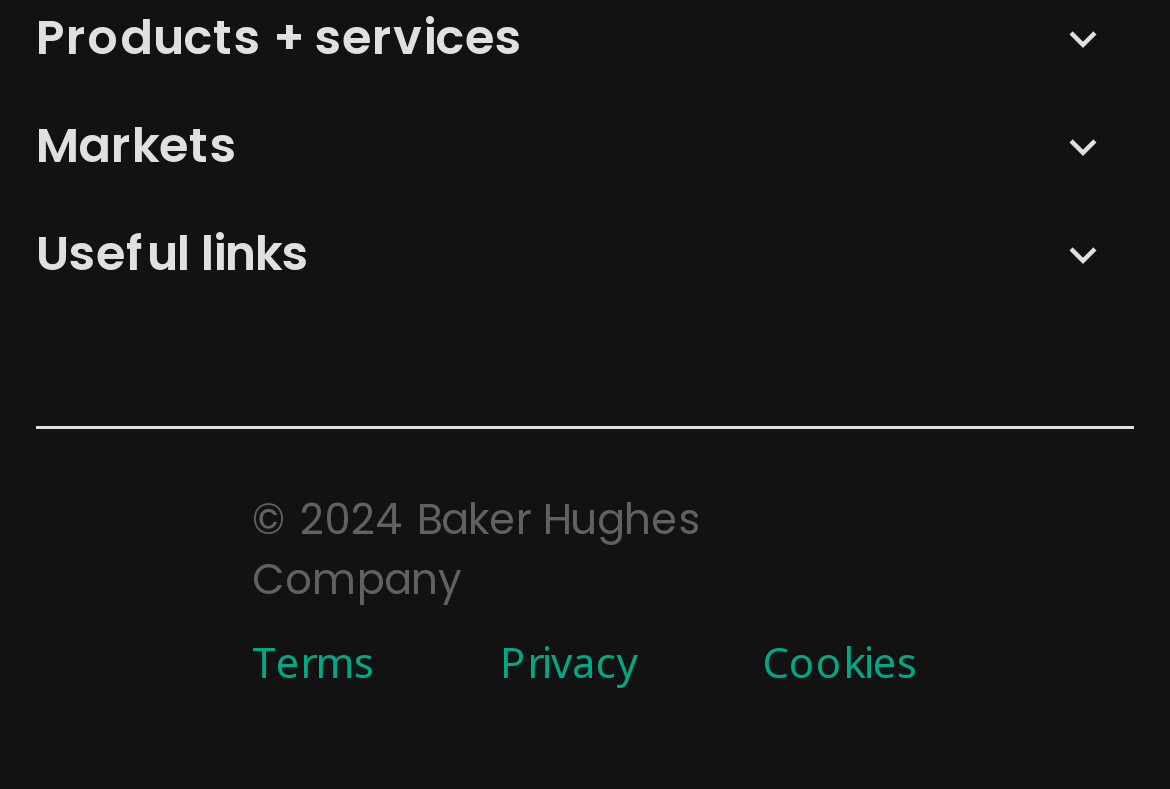Highlight the bounding box coordinates of the element you need to click to perform the following instruction: "Explore the database."

None